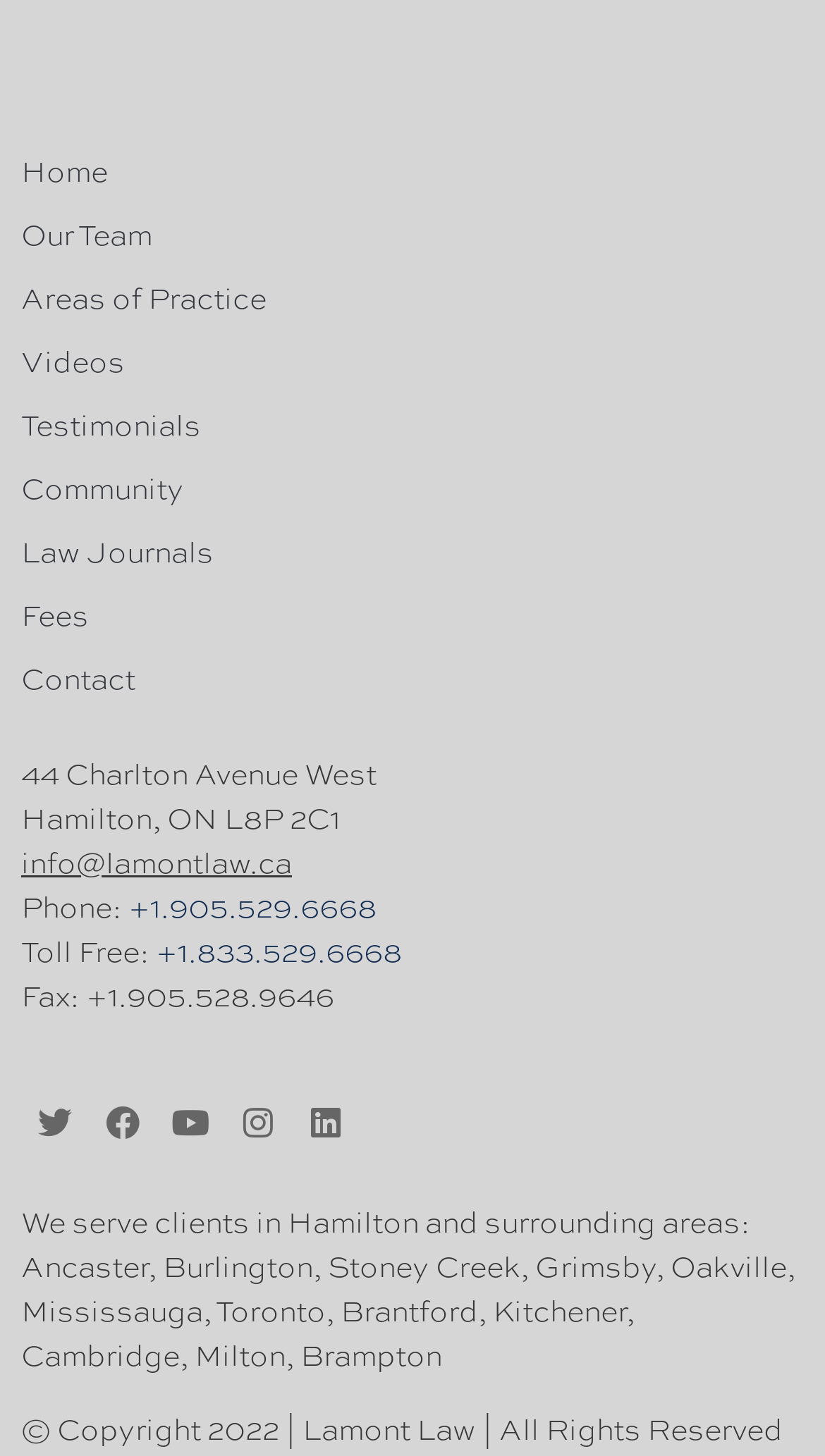What social media platforms does Lamont Law have?
Analyze the image and deliver a detailed answer to the question.

The social media platforms are listed at the bottom of the webpage, with their respective icons, which are Twitter, Facebook, Youtube, Instagram, and Linkedin.